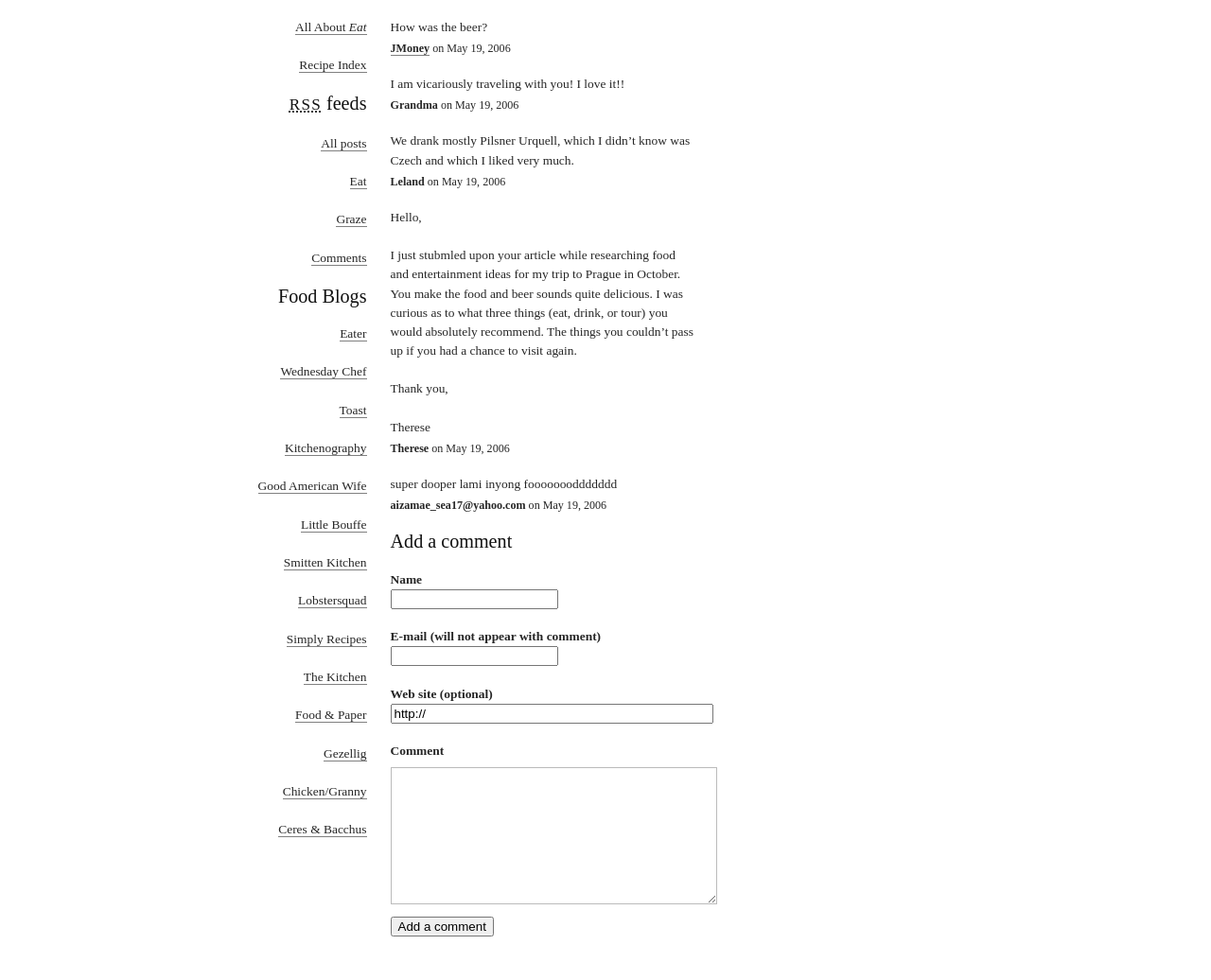Find the coordinates for the bounding box of the element with this description: "Graze".

[0.278, 0.216, 0.303, 0.232]